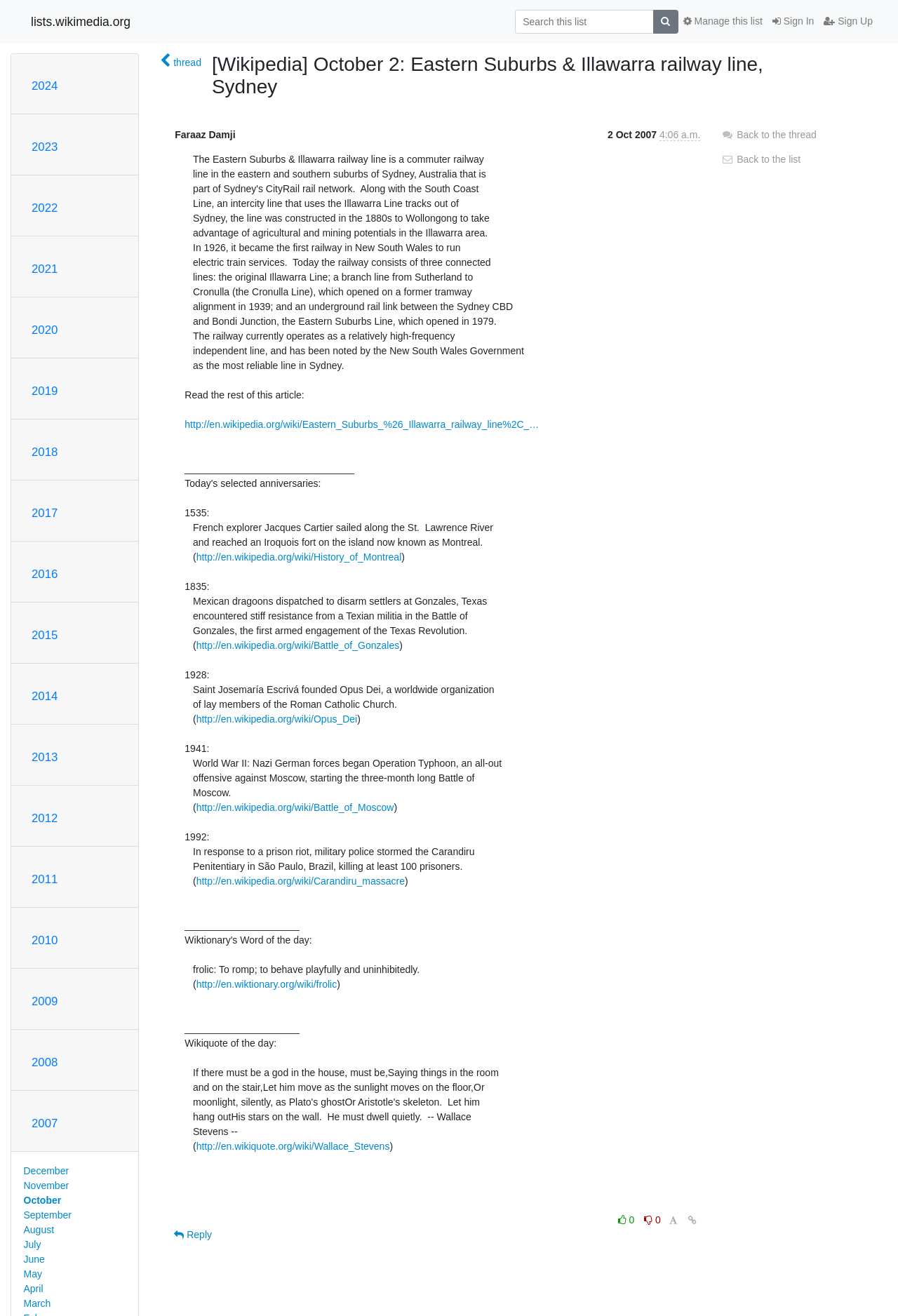Show the bounding box coordinates for the element that needs to be clicked to execute the following instruction: "Reply to the thread". Provide the coordinates in the form of four float numbers between 0 and 1, i.e., [left, top, right, bottom].

[0.186, 0.928, 0.244, 0.947]